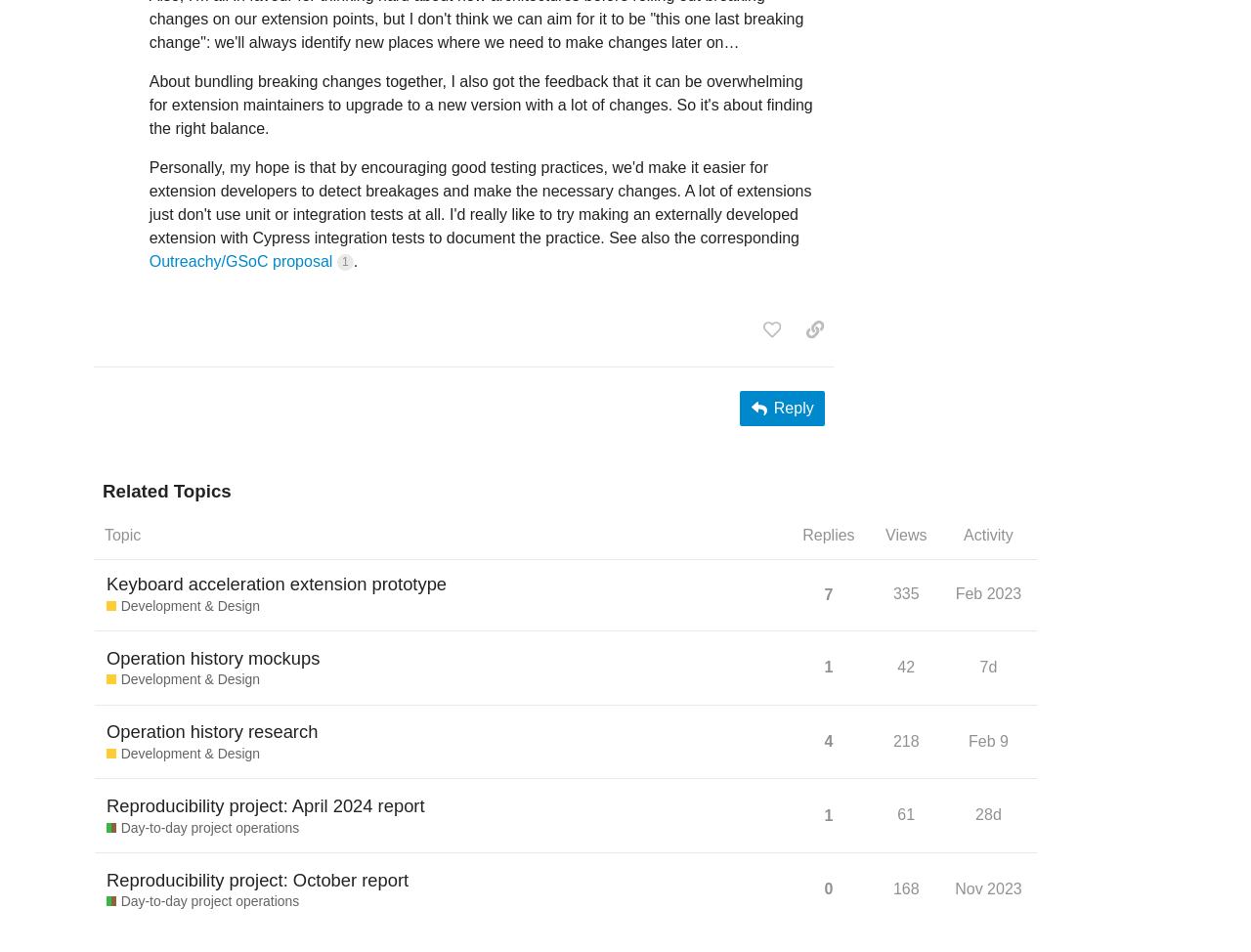Provide the bounding box coordinates in the format (top-left x, top-left y, bottom-right x, bottom-right y). All values are floating point numbers between 0 and 1. Determine the bounding box coordinate of the UI element described as: Day-to-day project operations

[0.085, 0.938, 0.239, 0.958]